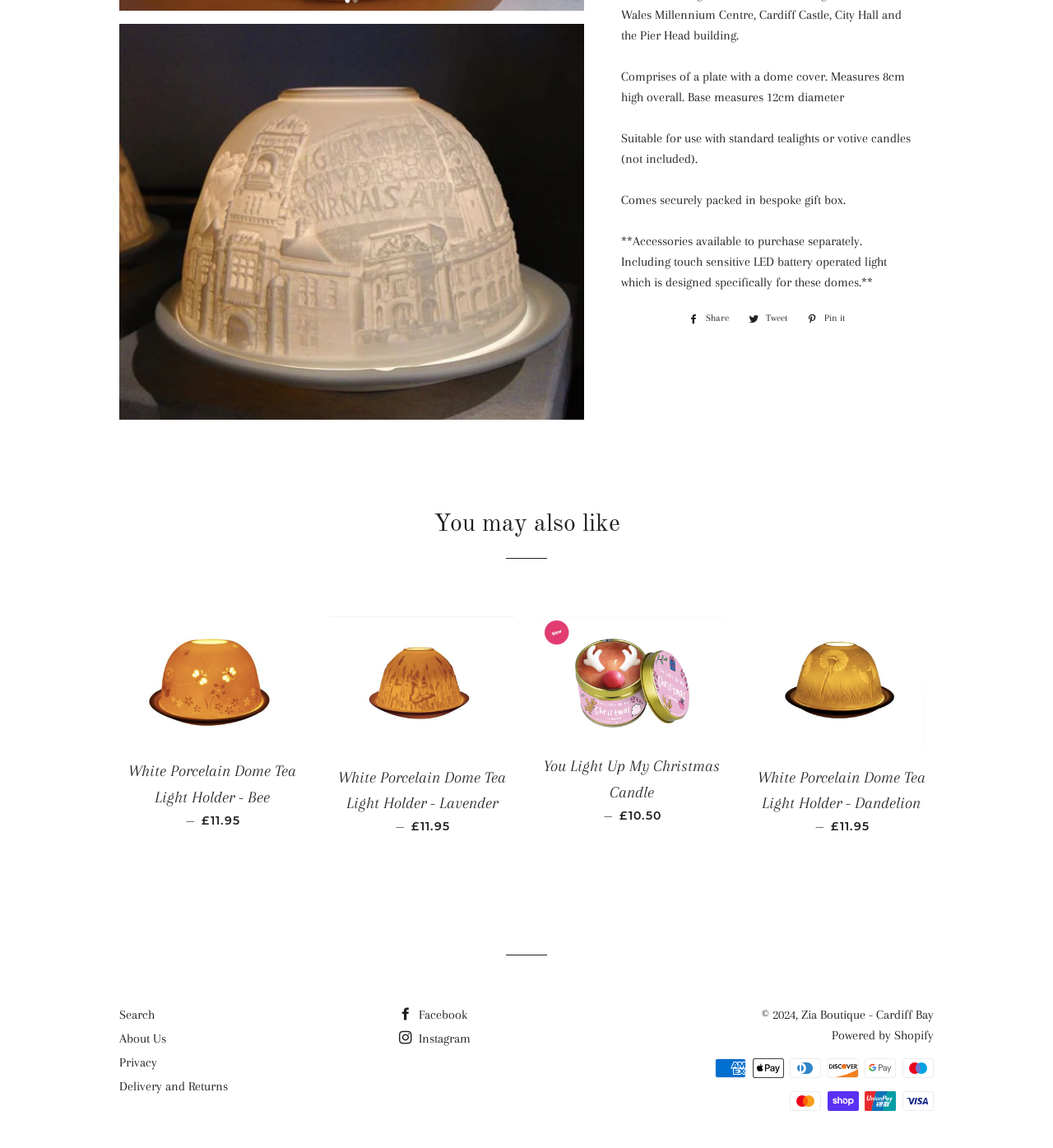Identify the bounding box for the UI element described as: "aria-label="Search"". The coordinates should be four float numbers between 0 and 1, i.e., [left, top, right, bottom].

None